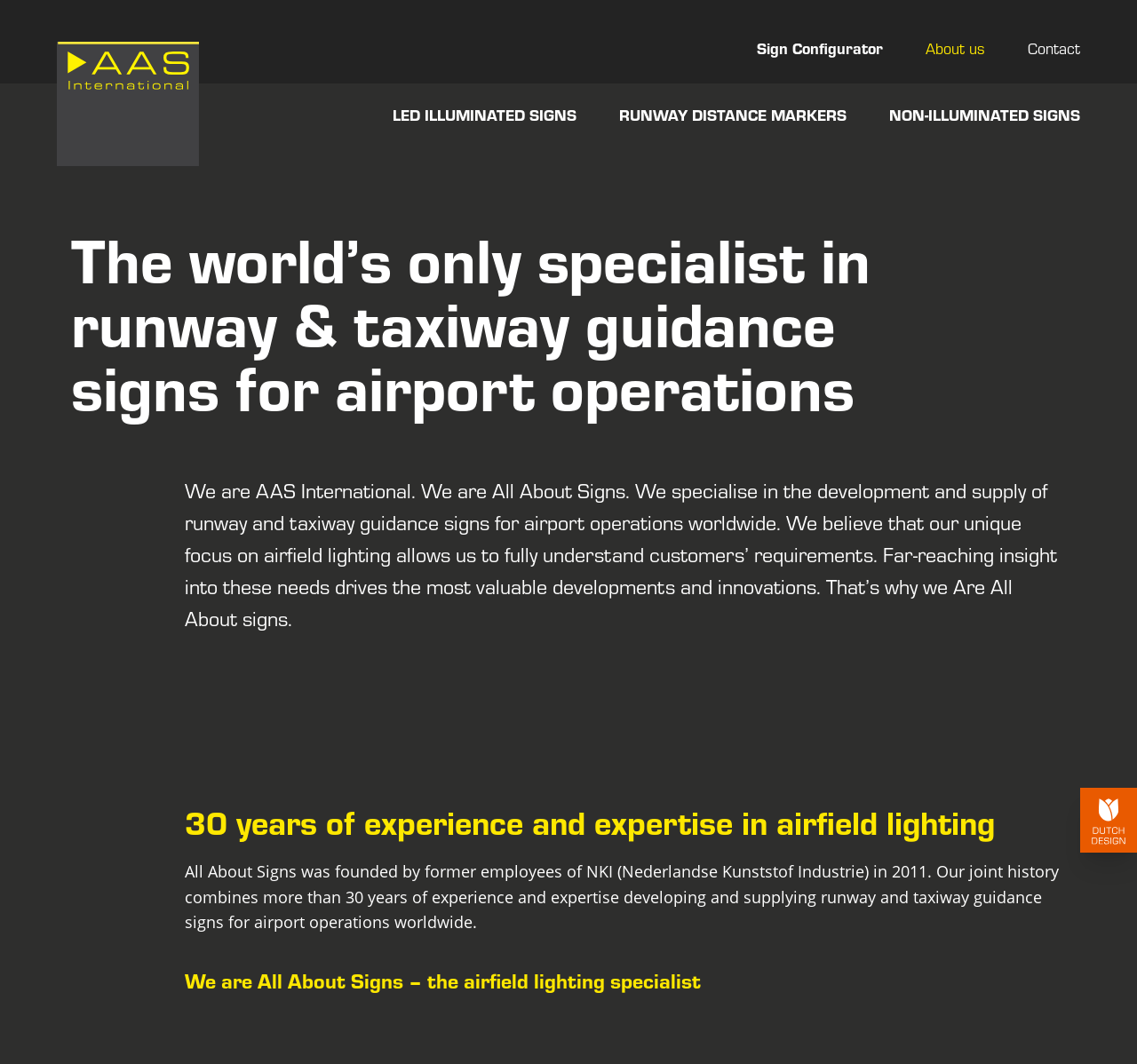Articulate a complete and detailed caption of the webpage elements.

The webpage is about AAS International, a company that specializes in the development and supply of runway and taxiway guidance signs for airport operations worldwide. 

At the top right corner, there is a large image that occupies almost the entire width of the page. Below this image, there are three links aligned horizontally, including "Sign Configurator", "About us", and "Contact". 

On the top left side, there is a smaller image accompanied by a link. 

The main content of the page is divided into sections. The first section has a heading that describes the company's specialty in runway and taxiway guidance signs. Below this heading, there is a paragraph of text that summarizes the company's mission and values. 

The next section has a heading that highlights the company's 30 years of experience and expertise in airfield lighting. Below this heading, there is another paragraph of text that provides more information about the company's history and founding. 

Finally, there is a third section with a heading that reiterates the company's specialty in airfield lighting. 

Throughout the page, there are six links that provide access to different sections of the website, including "LED ILLUMINATED SIGNS", "RUNWAY DISTANCE MARKERS", and "NON-ILLUMINATED SIGNS". These links are positioned in the middle of the page, arranged in a horizontal layout.